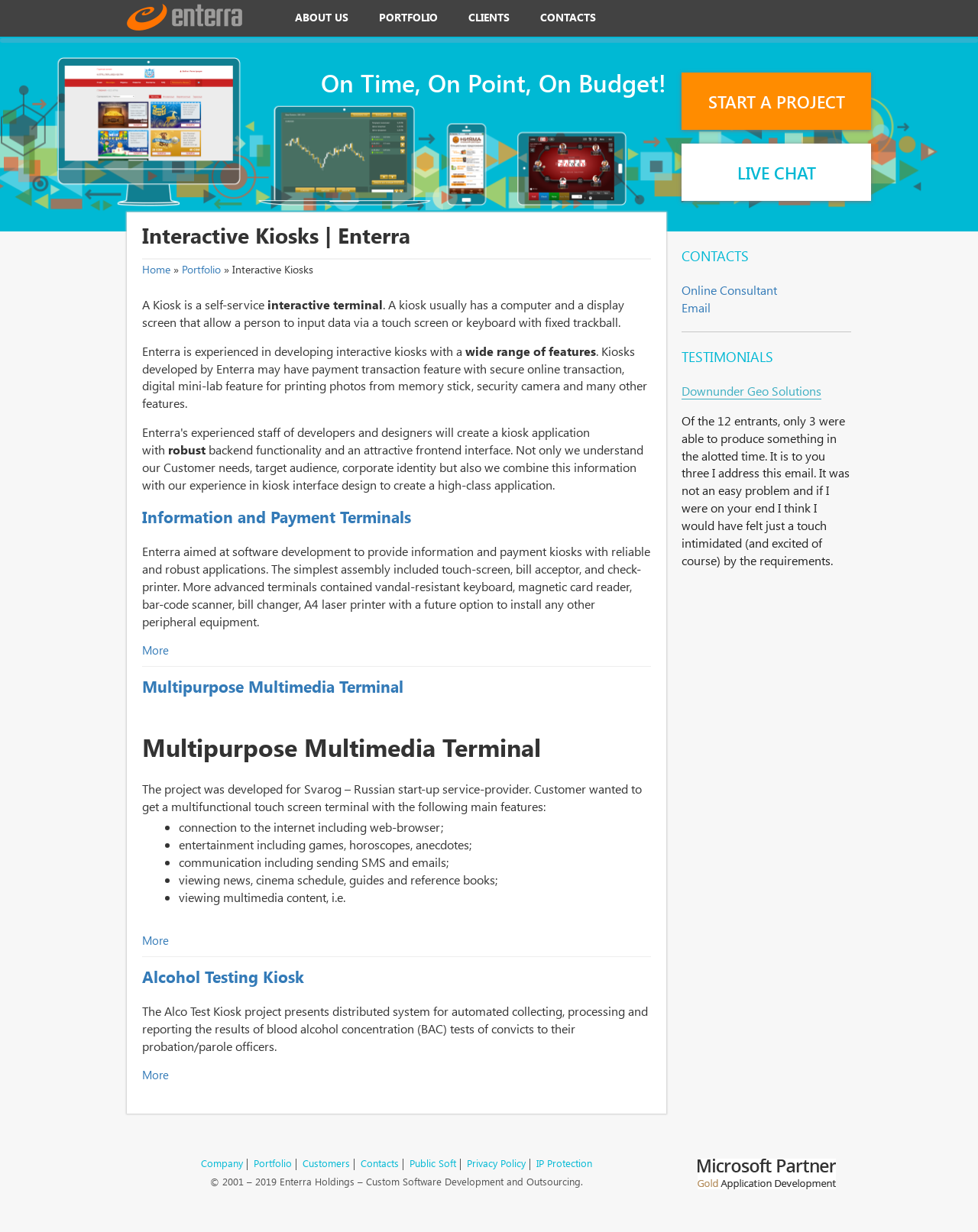Produce a meticulous description of the webpage.

The webpage is about Enterra, a company that specializes in developing interactive kiosks. At the top of the page, there is a main logo and a navigation menu with links to "ABOUT US", "PORTFOLIO", "CLIENTS", and "CONTACTS". Below the navigation menu, there is a prominent heading "Interactive Kiosks | Enterra" and a tagline "On Time, On Point, On Budget!".

On the right side of the page, there are two call-to-action links: "START A PROJECT" and "LIVE CHAT". Below these links, there is a brief introduction to interactive kiosks, explaining that they are self-service interactive terminals that allow users to input data via a touch screen or keyboard.

The main content of the page is divided into three sections, each describing a different type of interactive kiosk developed by Enterra. The first section is about information and payment terminals, which provide reliable and robust applications for various industries. The second section is about multipurpose multimedia terminals, which offer a range of features such as internet access, entertainment, communication, and more. The third section is about alcohol testing kiosks, which are designed for automated collecting, processing, and reporting of blood alcohol concentration tests.

On the right side of the page, there are additional links and information, including a "CONTACTS" section with links to online consultants, email, and testimonials from satisfied customers. At the bottom of the page, there is a footer section with links to various pages, including "Company", "Portfolio", "Customers", and "Contacts", as well as a copyright notice and a Microsoft Partner logo.